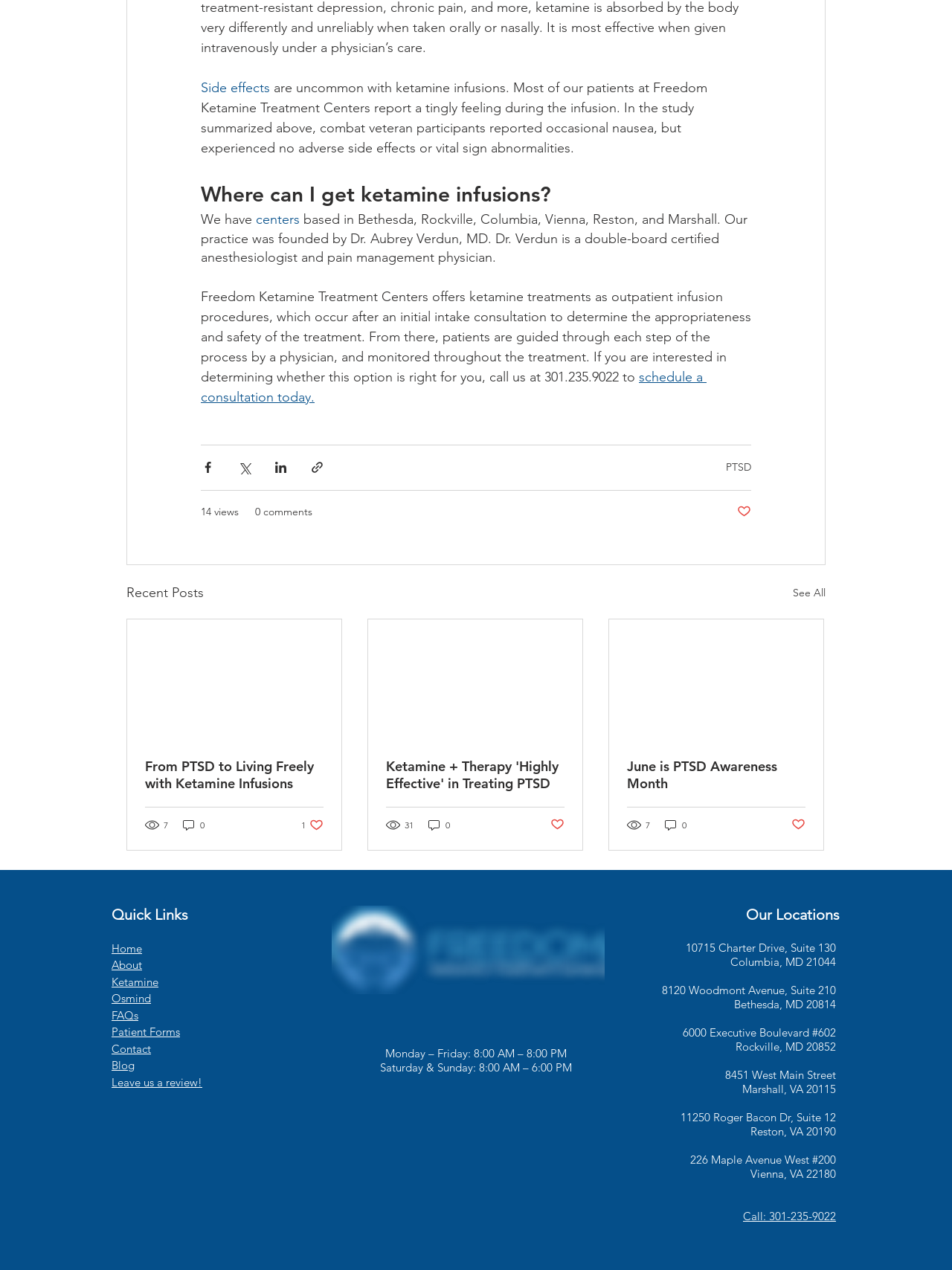Identify the bounding box coordinates of the clickable region required to complete the instruction: "Search for something". The coordinates should be given as four float numbers within the range of 0 and 1, i.e., [left, top, right, bottom].

None